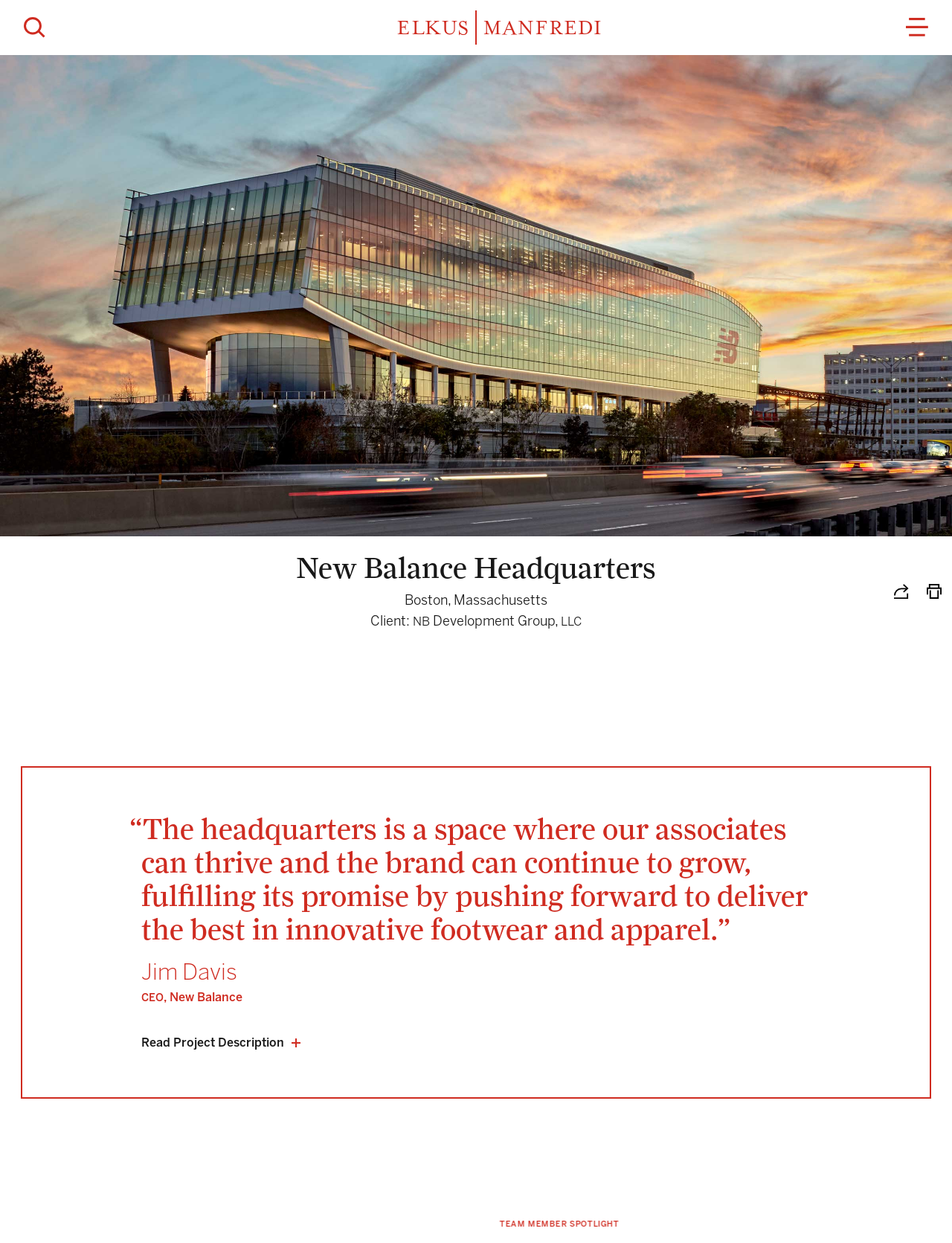Who is the CEO of New Balance? Based on the image, give a response in one word or a short phrase.

Jim Davis